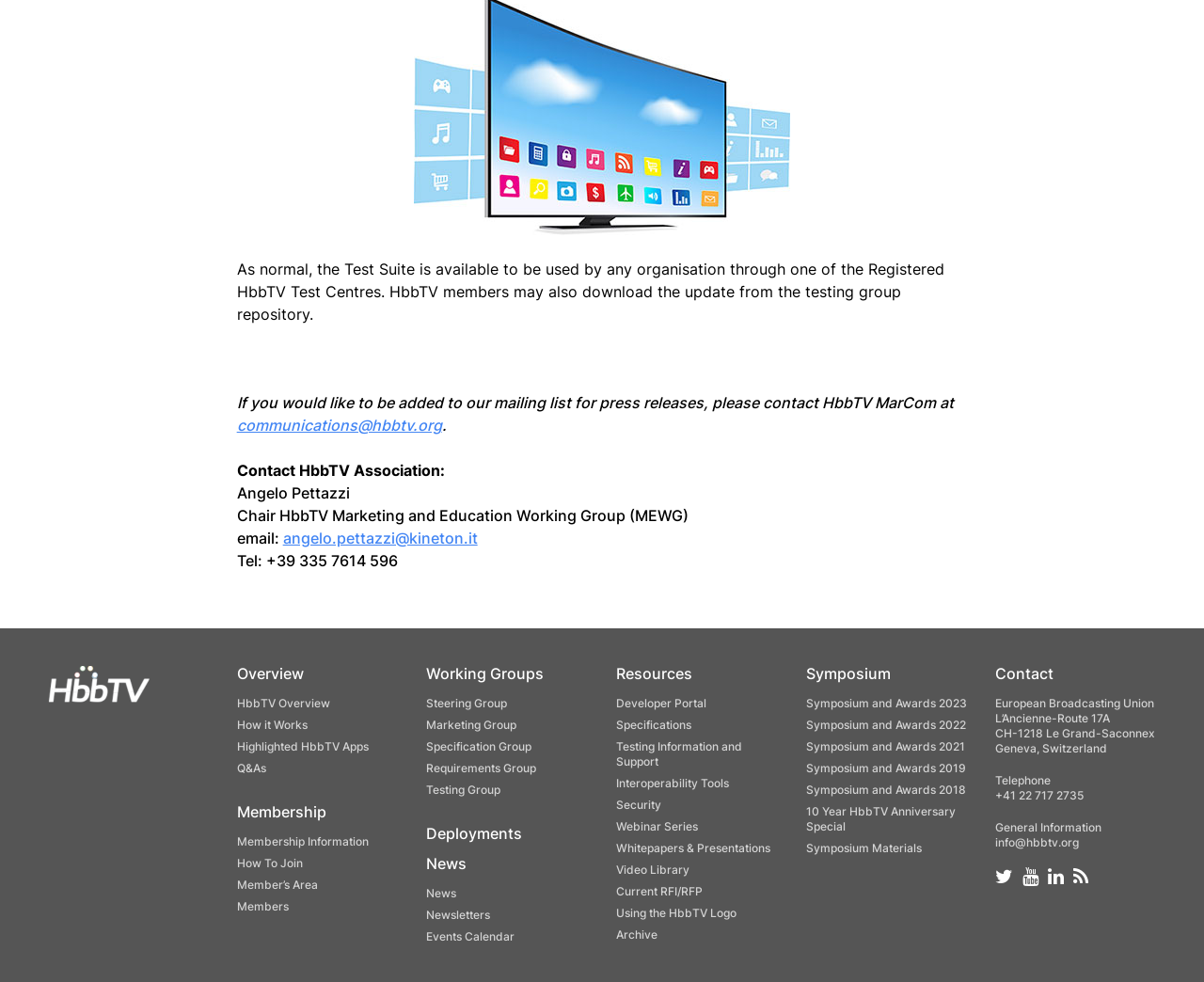Using the description: "Symposium Materials", determine the UI element's bounding box coordinates. Ensure the coordinates are in the format of four float numbers between 0 and 1, i.e., [left, top, right, bottom].

[0.669, 0.856, 0.765, 0.871]